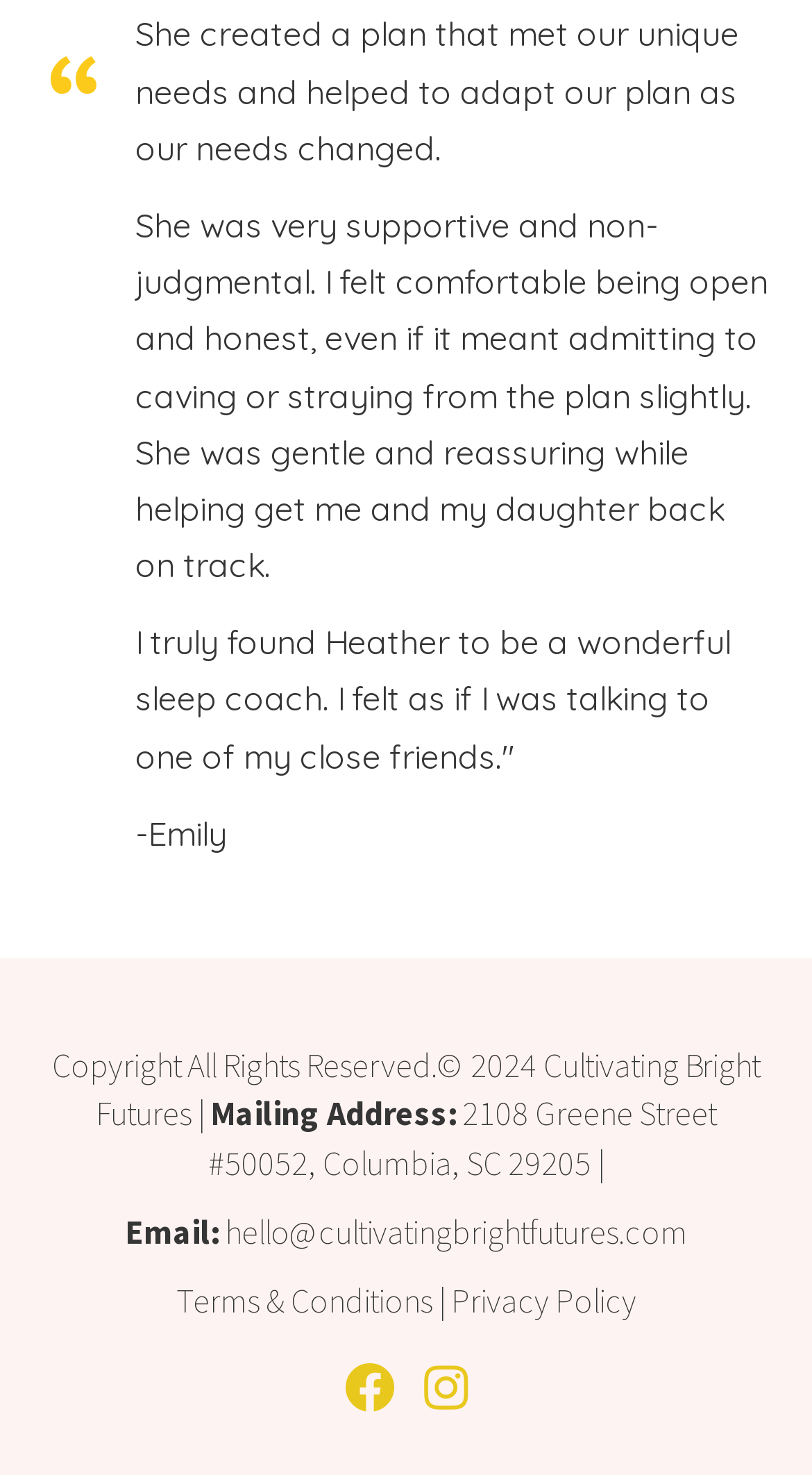Who is the sleep coach mentioned in the testimonials?
Use the information from the screenshot to give a comprehensive response to the question.

The answer can be found in the first testimonial, which states 'I truly found Heather to be a wonderful sleep coach.'